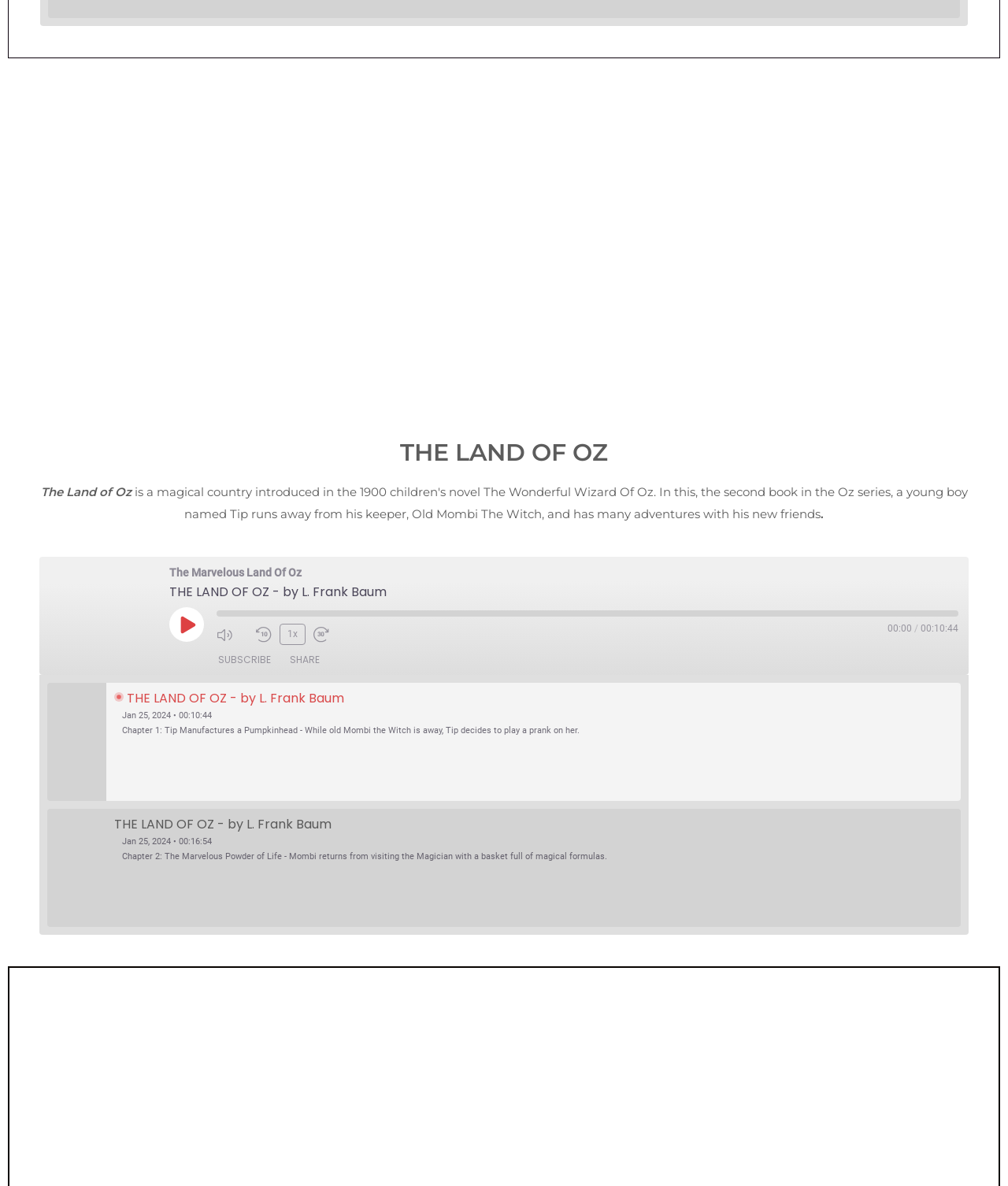Please identify the bounding box coordinates of the element's region that needs to be clicked to fulfill the following instruction: "Share on Facebook". The bounding box coordinates should consist of four float numbers between 0 and 1, i.e., [left, top, right, bottom].

[0.116, 0.061, 0.139, 0.081]